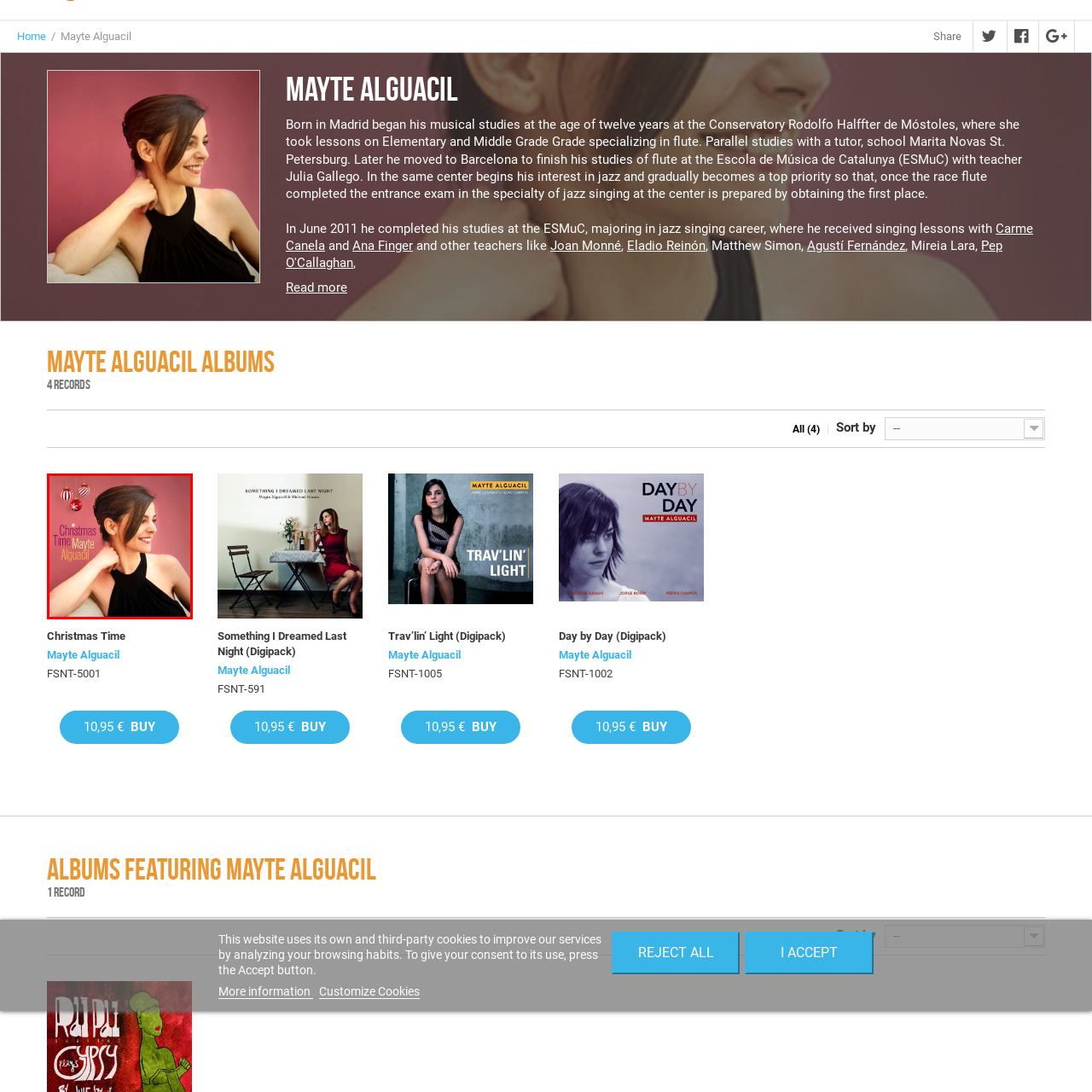Focus on the content within the red bounding box and answer this question using a single word or phrase: What is the dominant color of the backdrop?

Warm pink